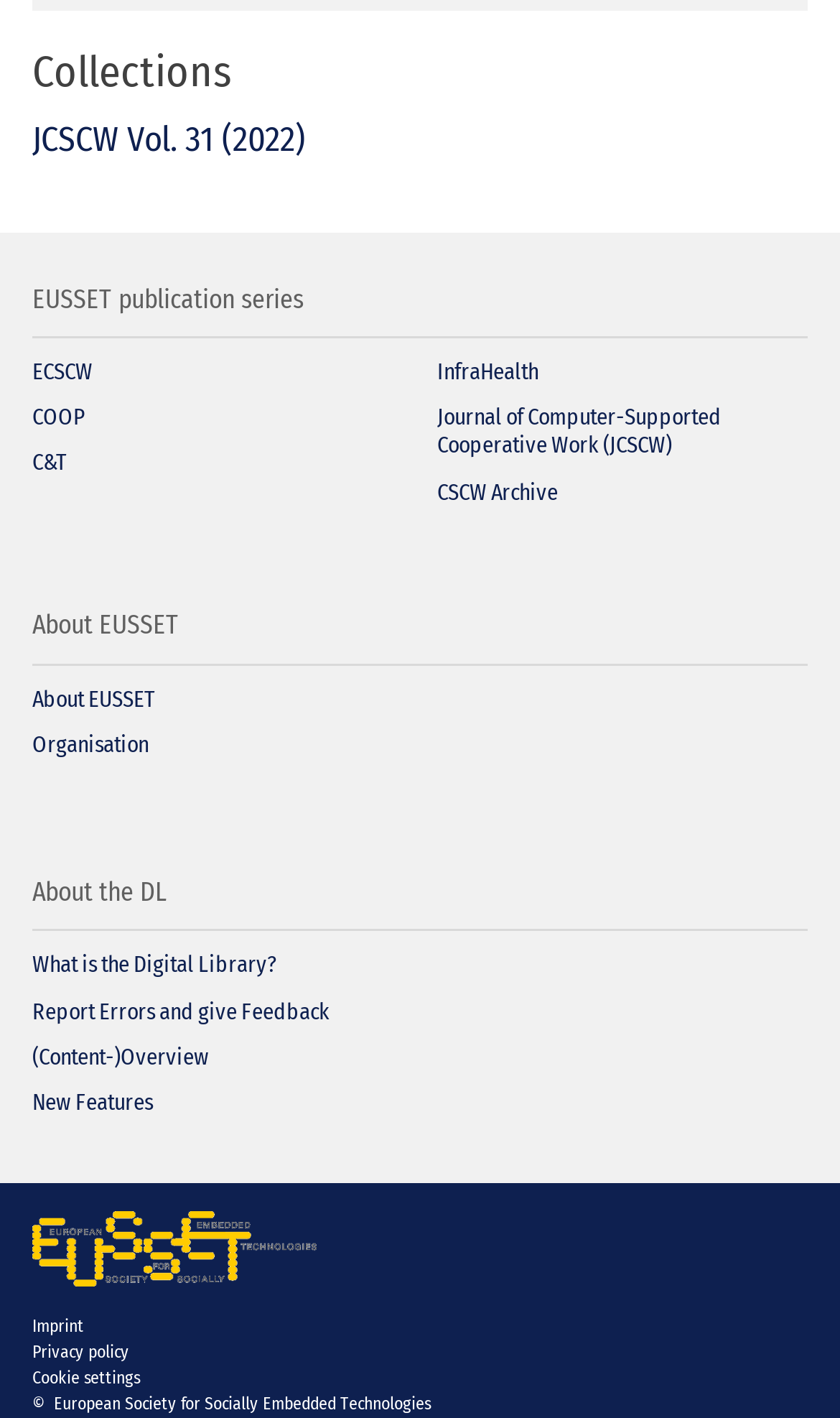What is the name of the organization?
Based on the screenshot, provide your answer in one word or phrase.

EUSSET